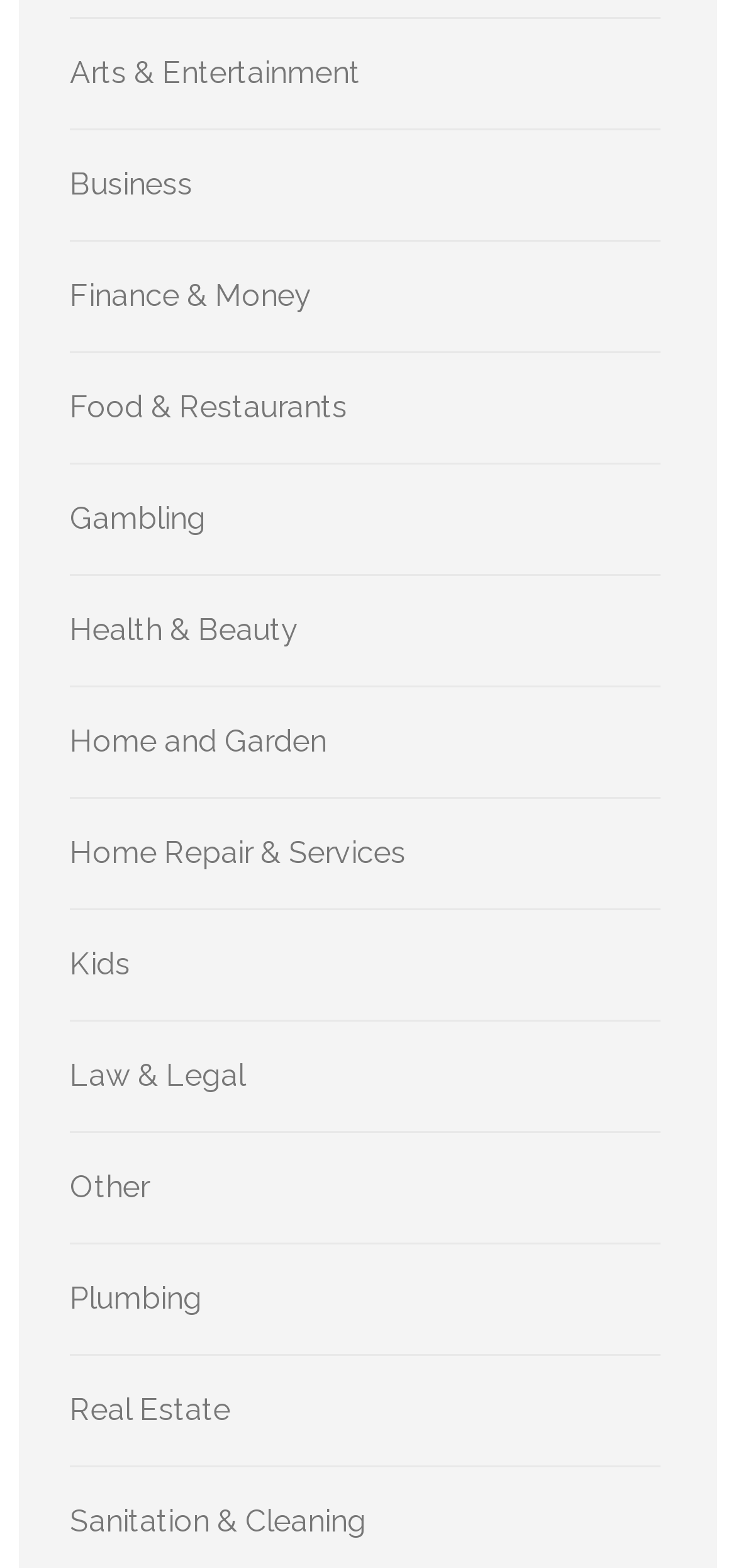Answer this question in one word or a short phrase: What is the last category listed on the webpage?

Sanitation & Cleaning